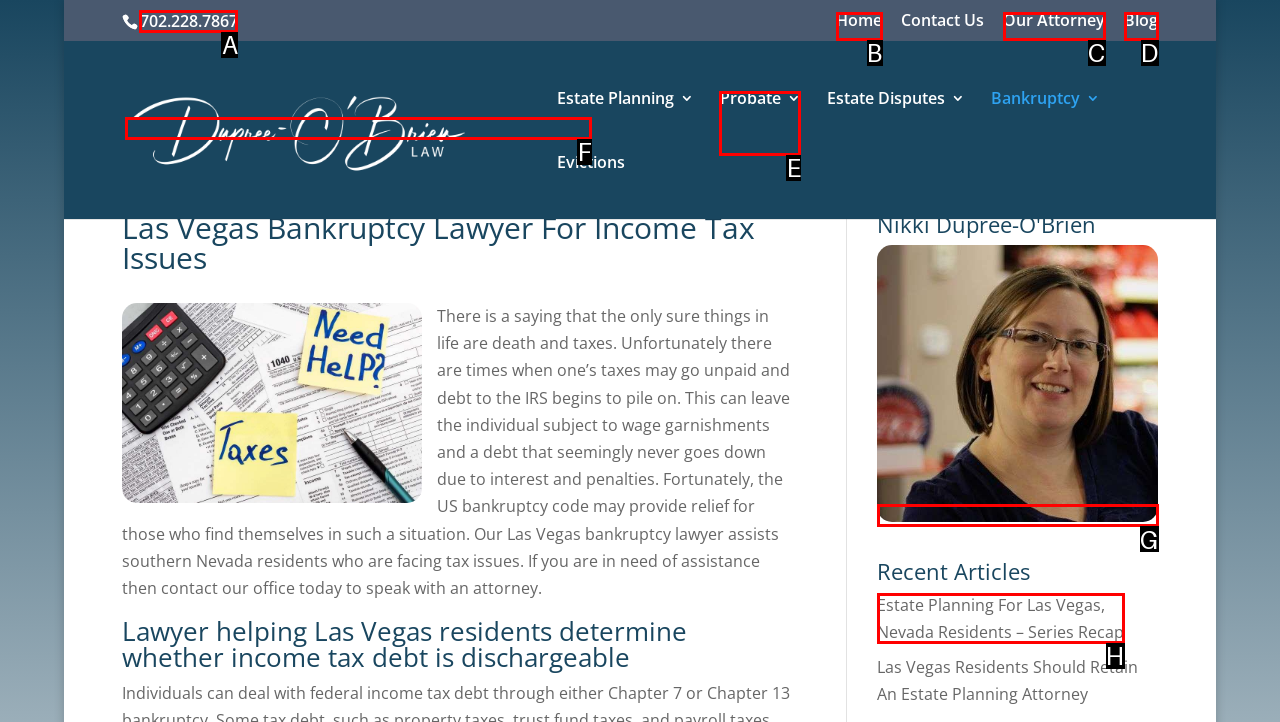Select the option that corresponds to the description: alt="Albany Mountain Bike Club"
Respond with the letter of the matching choice from the options provided.

None